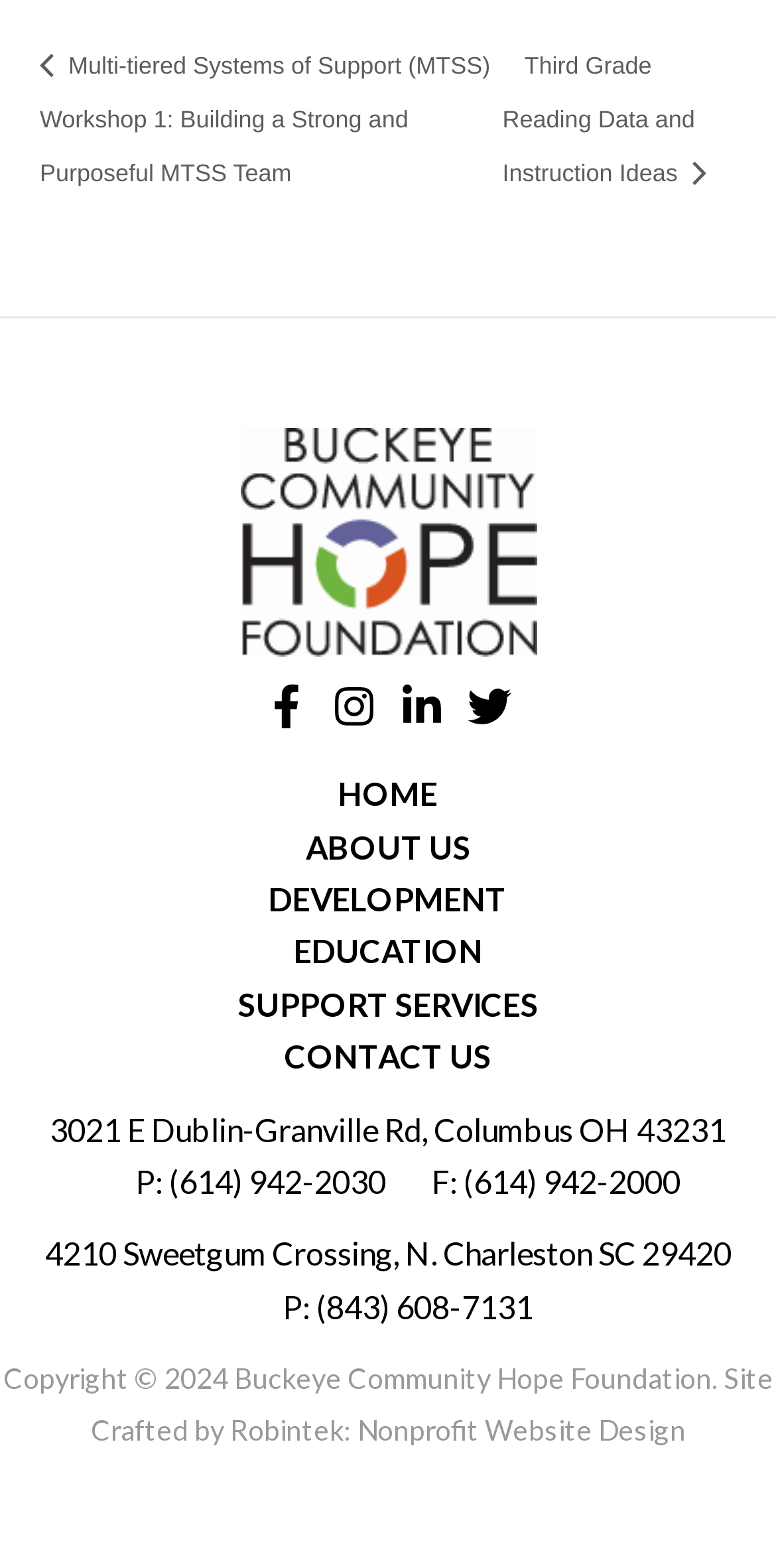Find the bounding box coordinates for the area that must be clicked to perform this action: "Contact us".

[0.315, 0.658, 0.685, 0.691]